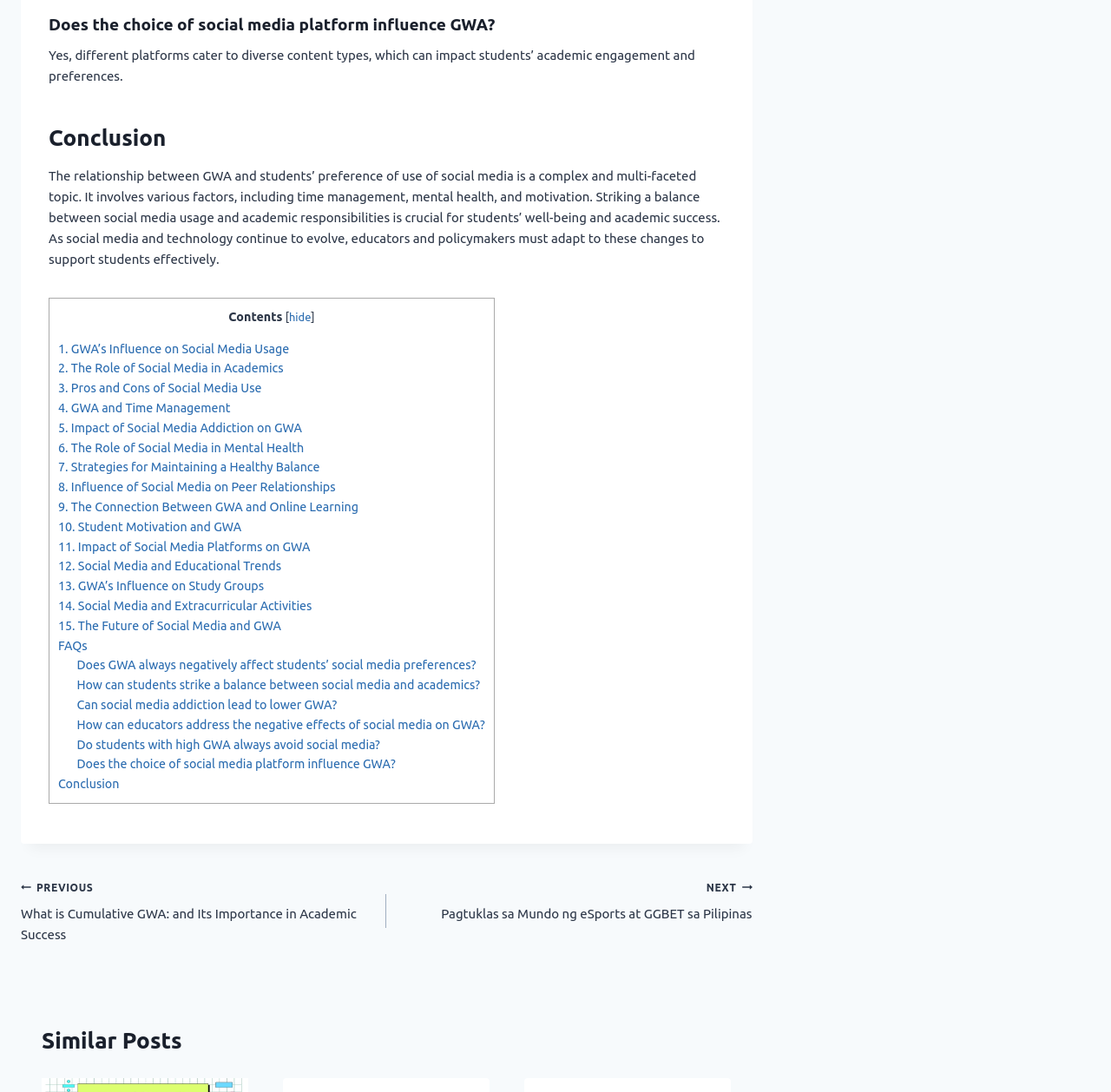What is the title of the previous post? Examine the screenshot and reply using just one word or a brief phrase.

What is Cumulative GWA